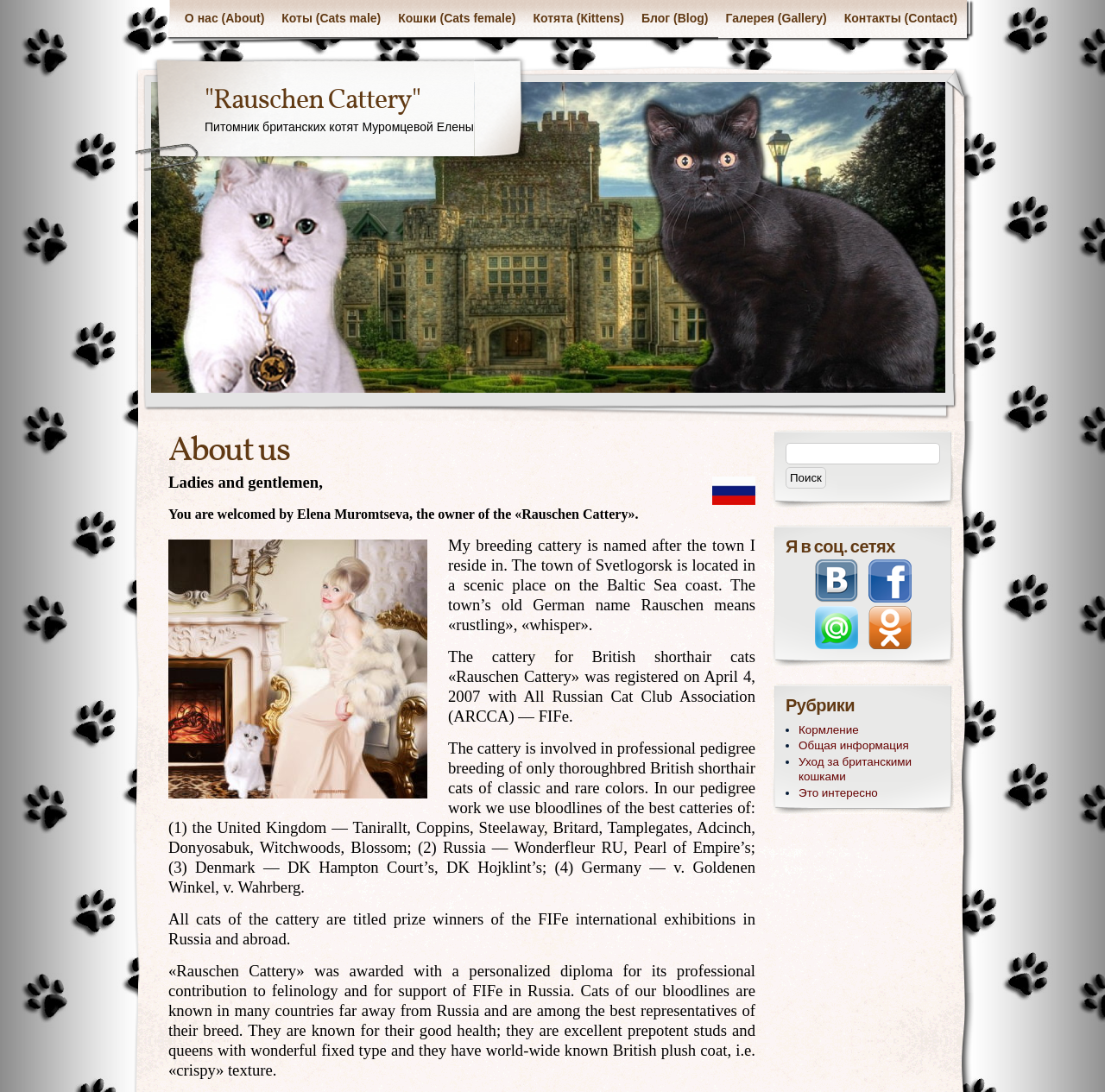Please identify the bounding box coordinates of the clickable element to fulfill the following instruction: "Visit the 'Коты (Cats male)' page". The coordinates should be four float numbers between 0 and 1, i.e., [left, top, right, bottom].

[0.247, 0.0, 0.353, 0.034]